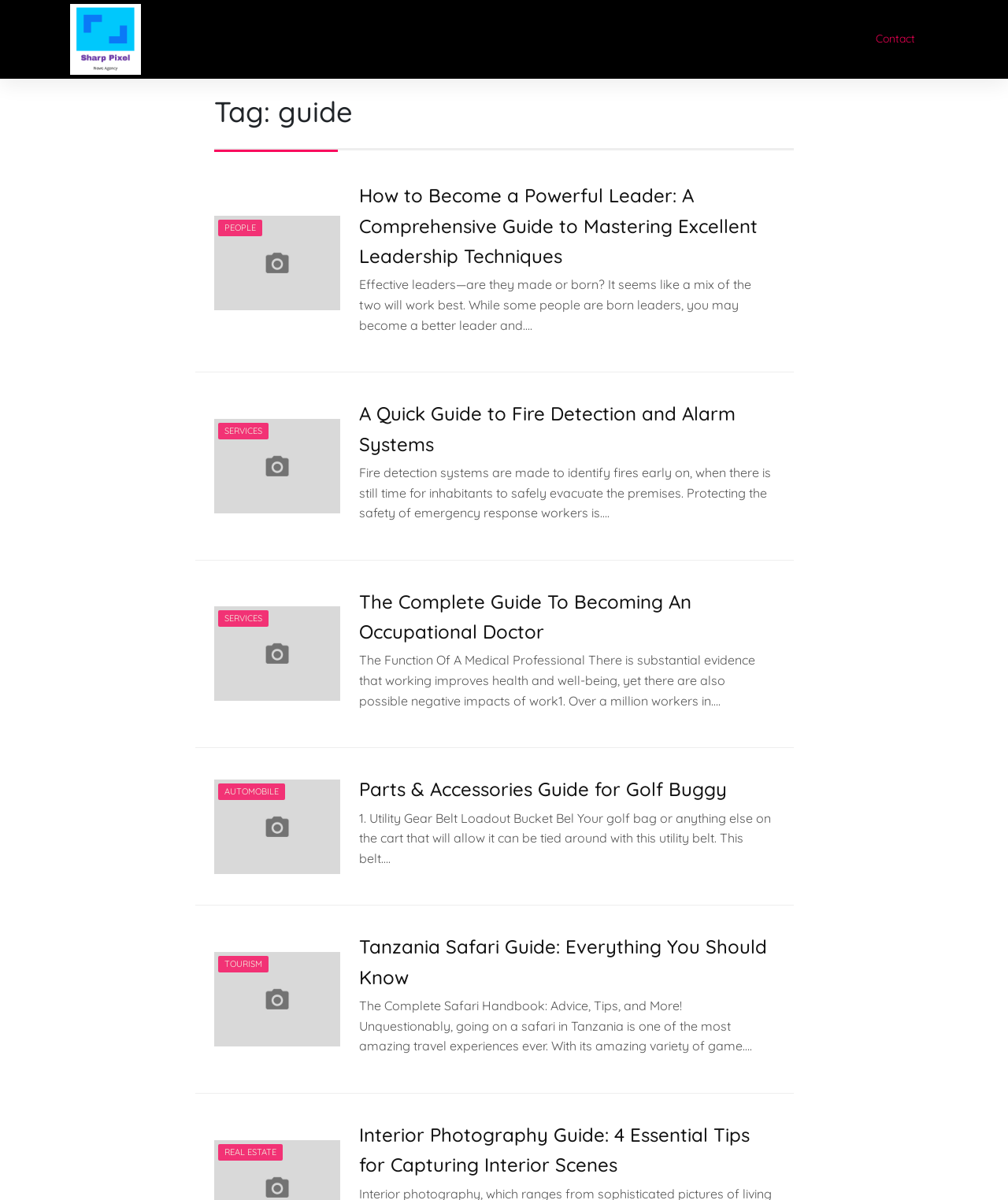Please predict the bounding box coordinates of the element's region where a click is necessary to complete the following instruction: "Read the article about 'How to Become a Powerful Leader'". The coordinates should be represented by four float numbers between 0 and 1, i.e., [left, top, right, bottom].

[0.356, 0.148, 0.769, 0.224]